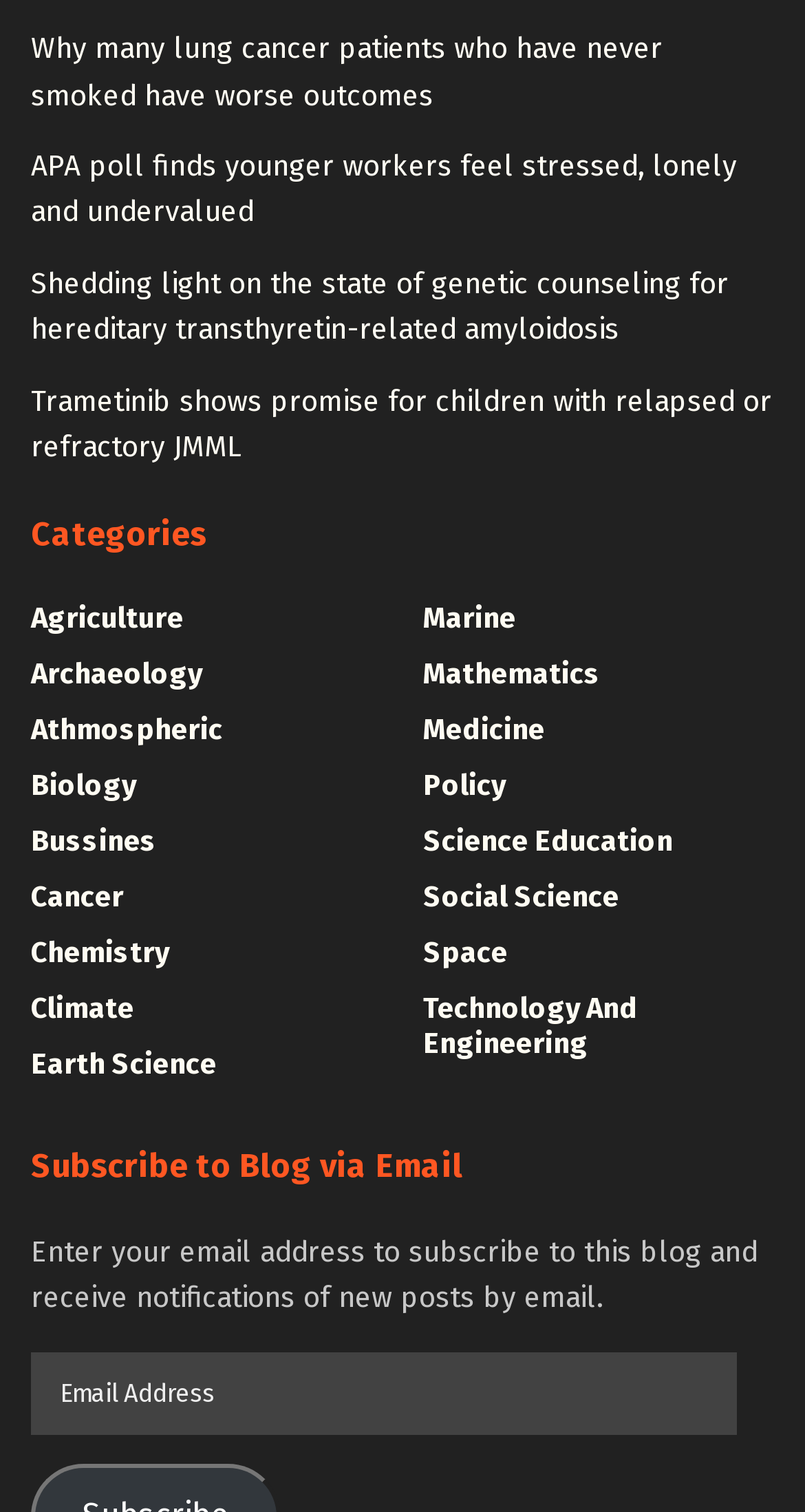Identify the bounding box coordinates of the clickable region necessary to fulfill the following instruction: "Click on the 'Why many lung cancer patients who have never smoked have worse outcomes' link". The bounding box coordinates should be four float numbers between 0 and 1, i.e., [left, top, right, bottom].

[0.038, 0.021, 0.823, 0.075]